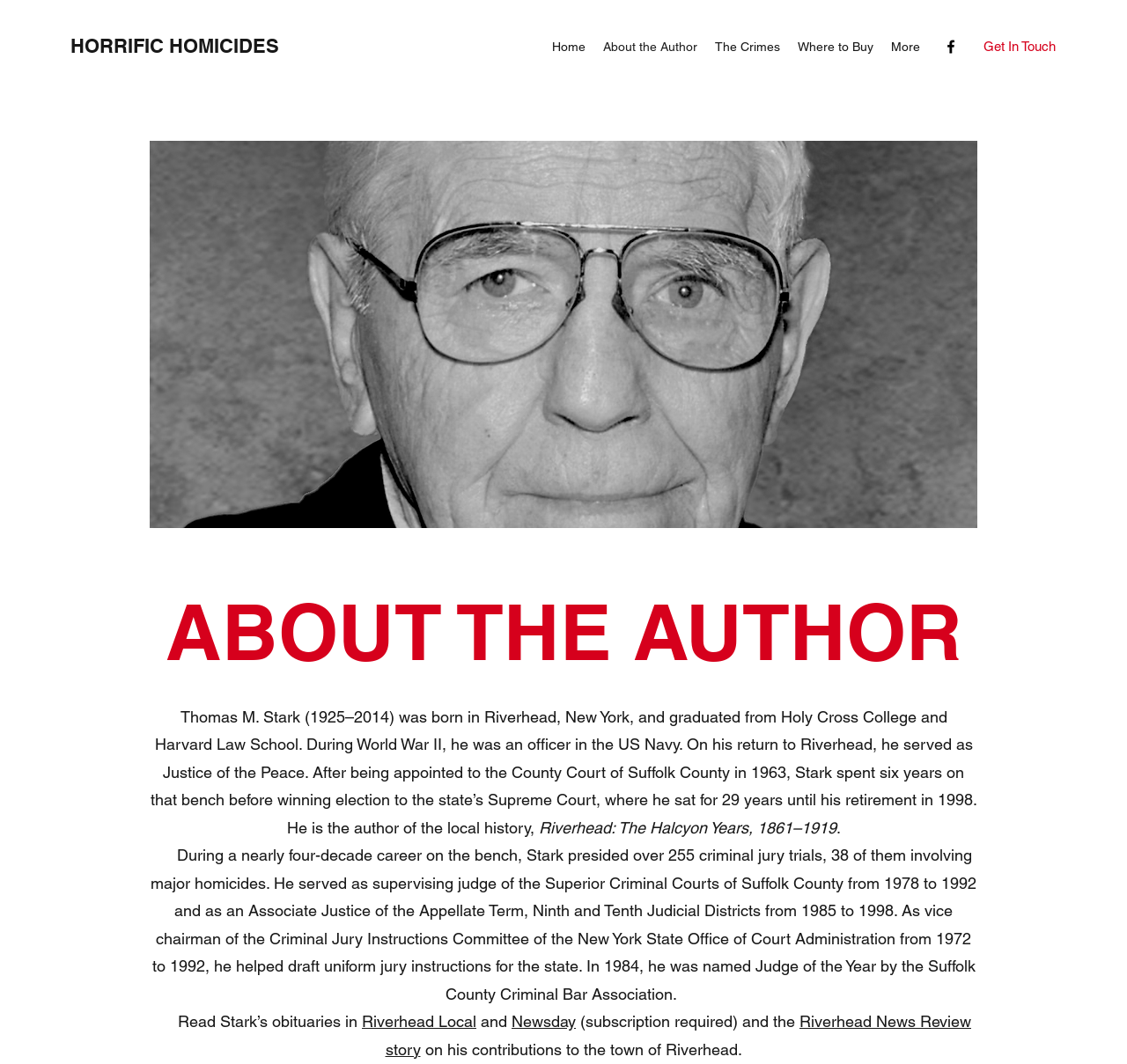Based on the image, please respond to the question with as much detail as possible:
Where did Thomas M. Stark serve as Justice of the Peace?

The answer can be found in the StaticText element with the text 'On his return to Riverhead, he served as Justice of the Peace.'